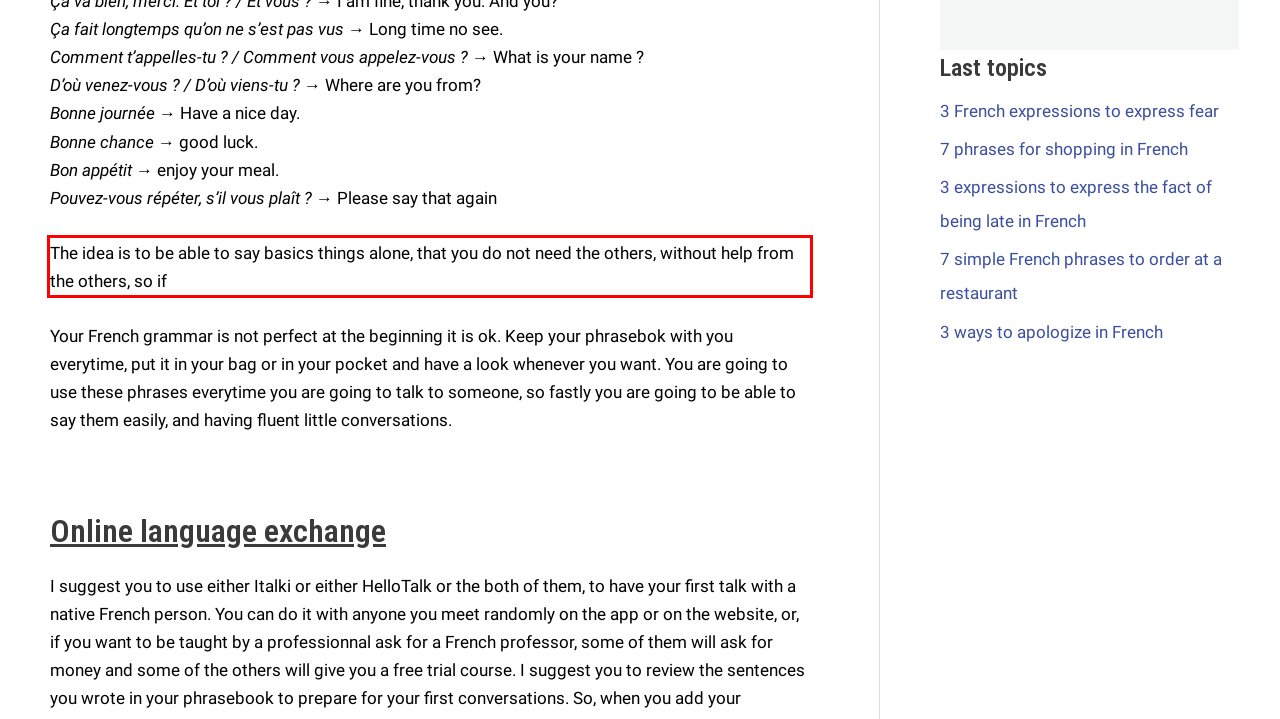Please extract the text content from the UI element enclosed by the red rectangle in the screenshot.

The idea is to be able to say basics things alone, that you do not need the others, without help from the others, so if